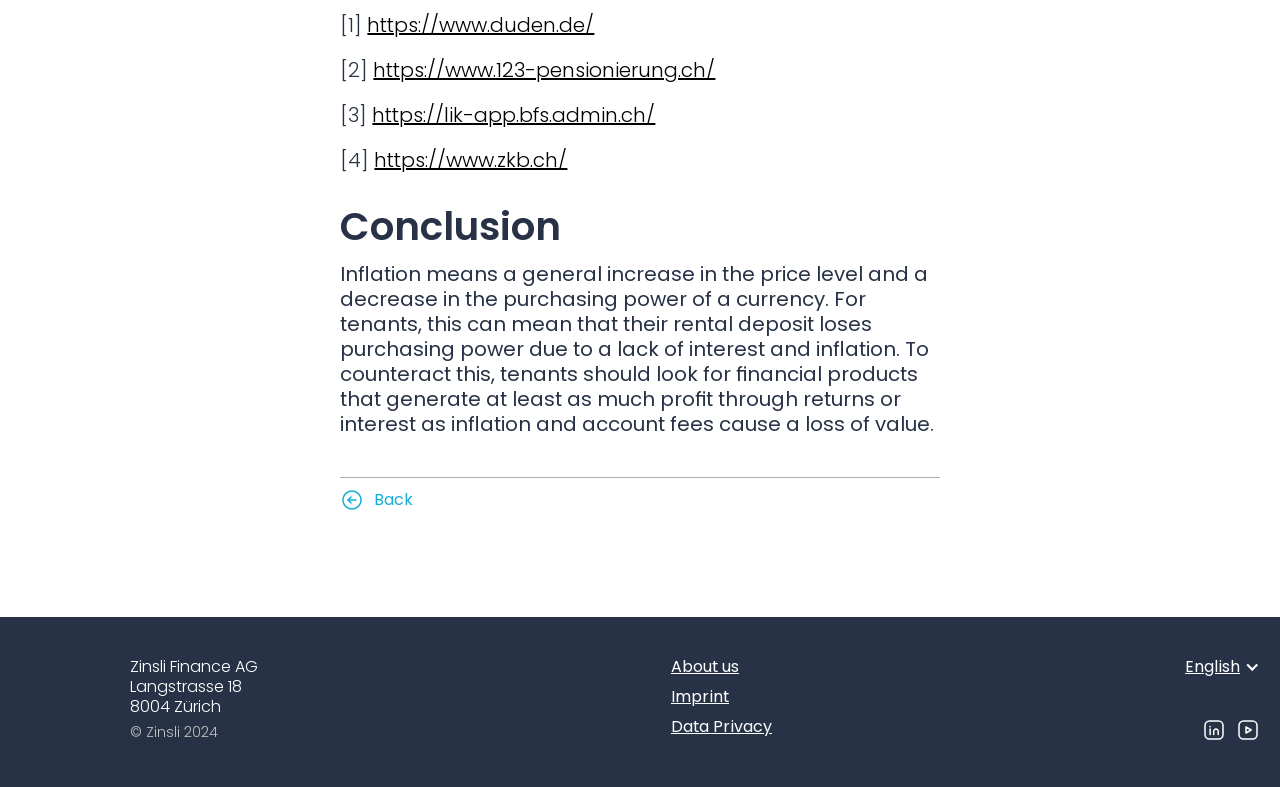Identify the bounding box coordinates of the region that should be clicked to execute the following instruction: "Switch to English".

[0.926, 0.835, 0.984, 0.86]